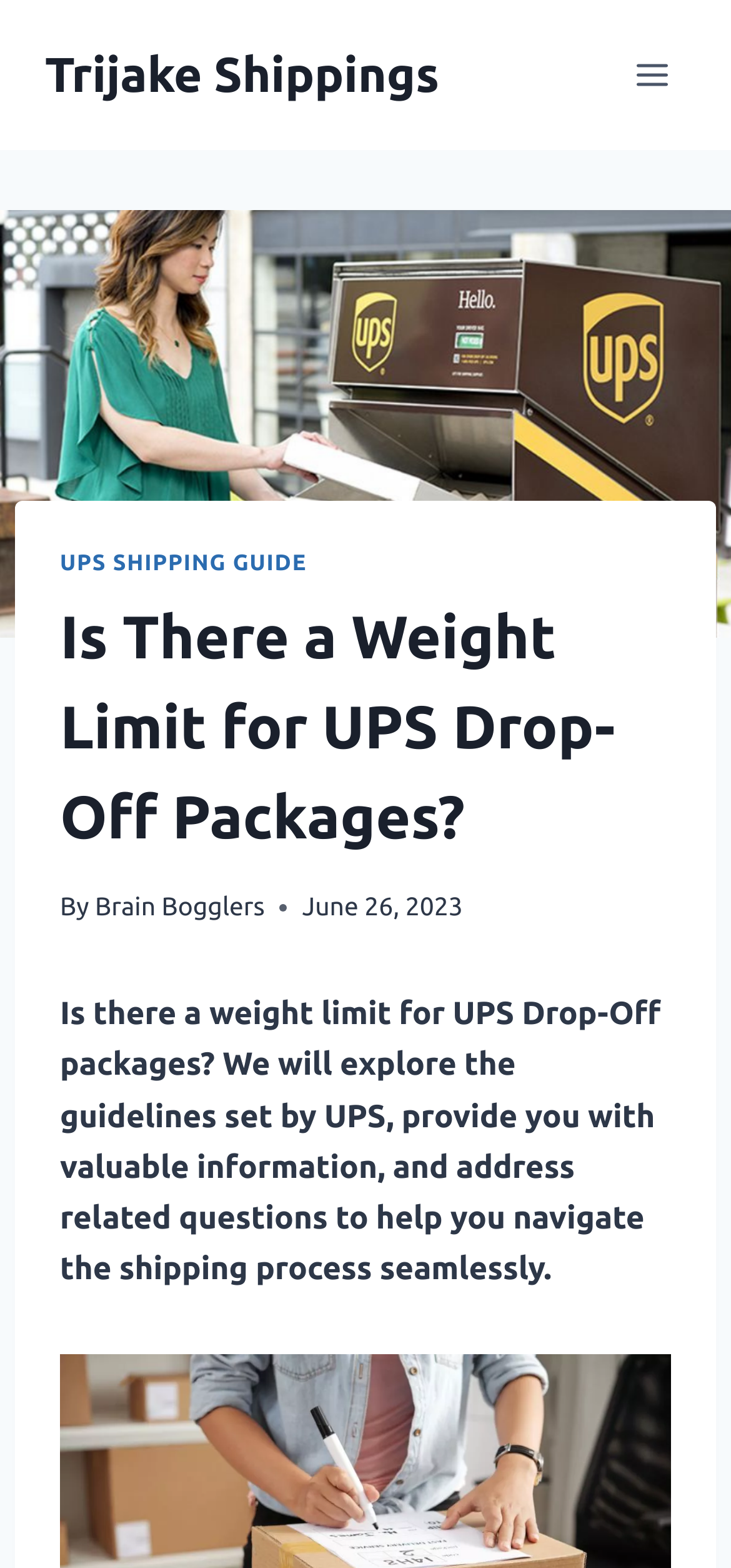Who is the author of the article?
Please look at the screenshot and answer in one word or a short phrase.

Brain Bogglers